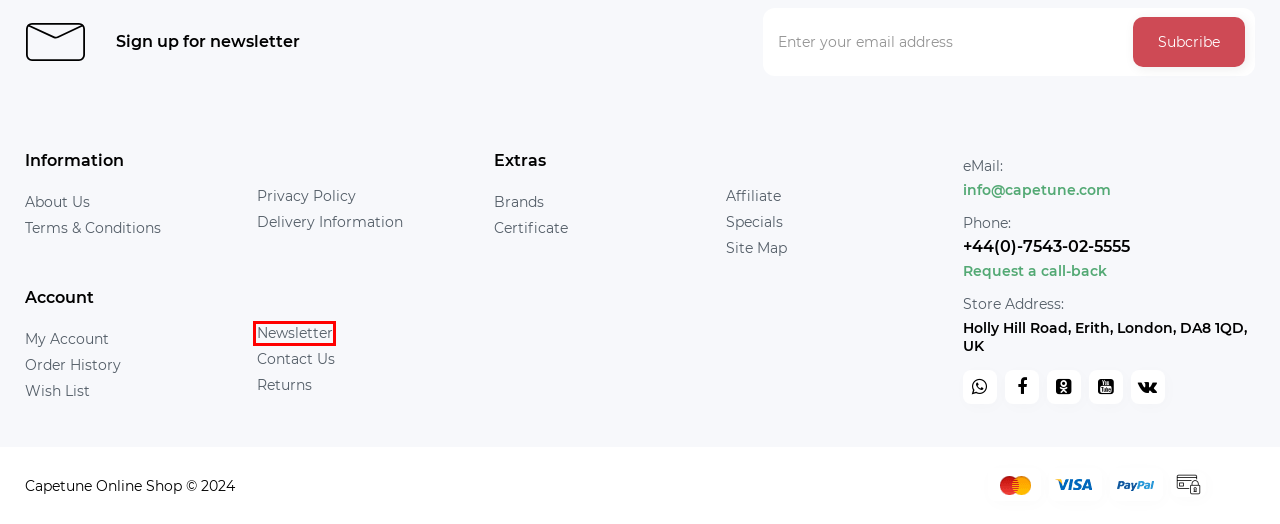You are provided with a screenshot of a webpage highlighting a UI element with a red bounding box. Choose the most suitable webpage description that matches the new page after clicking the element in the bounding box. Here are the candidates:
A. Special Offers
B. Purchase a Gift Certificate
C. Terms & Conditions
D. Delivery Information
E. Product Returns
F. Account Login
G. Site Map
H. Capetune Privacy Policy

F